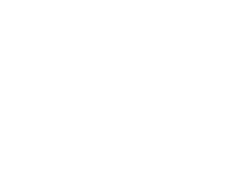Explain in detail what you see in the image.

The image features the **Mont Noir Dining Table**, a part of a luxurious furniture collection. This stylish table is highlighted by its sleek black high gloss lacquer finish complemented by elegant gold accents. It is designed to impress and make a statement in any dining room. The extended functionality of the table allows it to come in two sizes, catering to various dining needs. Accompanying the table are matching side chairs that enhance the overall aesthetic, making it a perfect centerpiece for modern dining spaces. This collection reflects contemporary design ideals, offering both beauty and functionality.